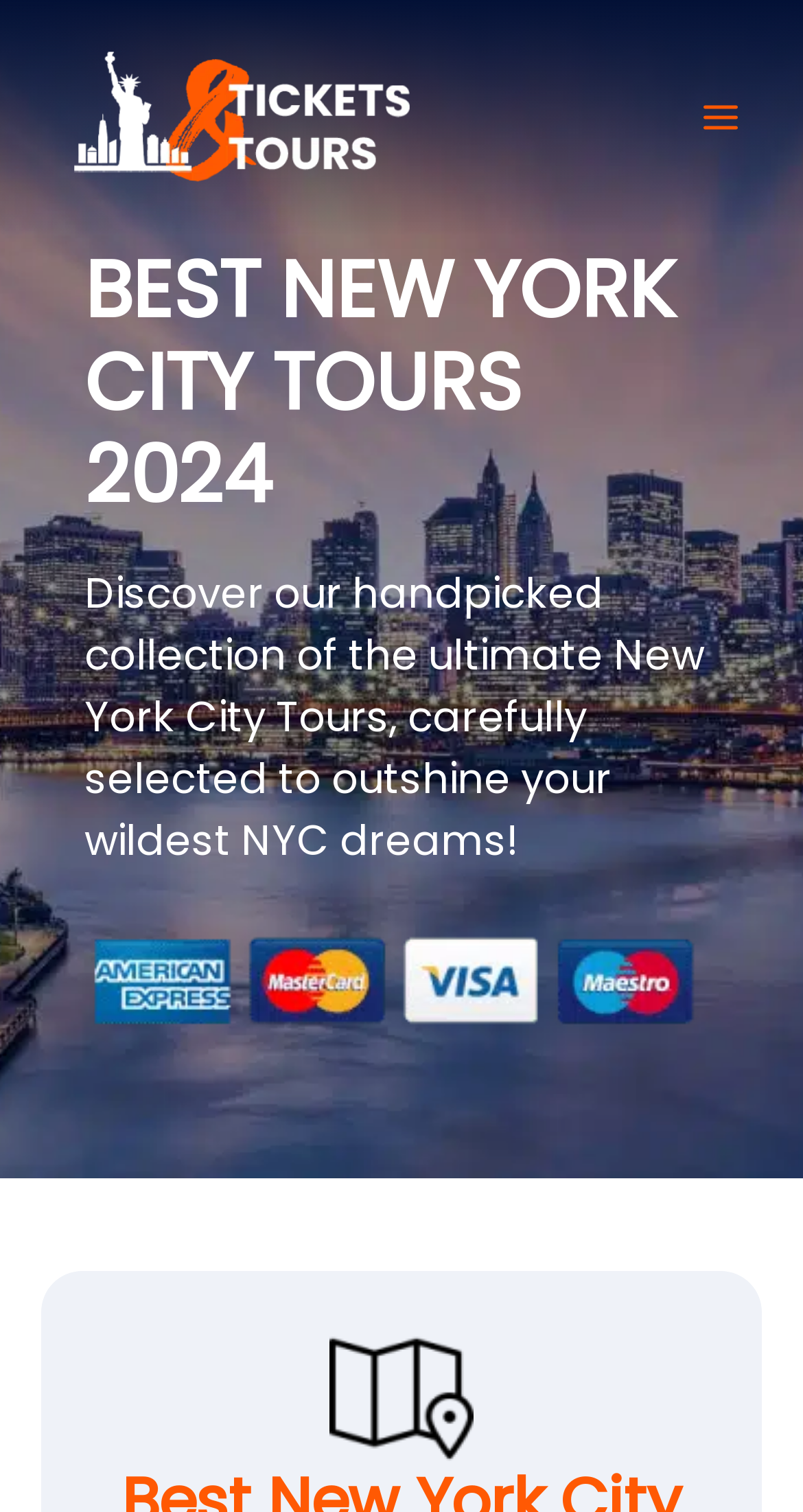Answer the question with a single word or phrase: 
What type of payment is accepted on this website?

Credit cards